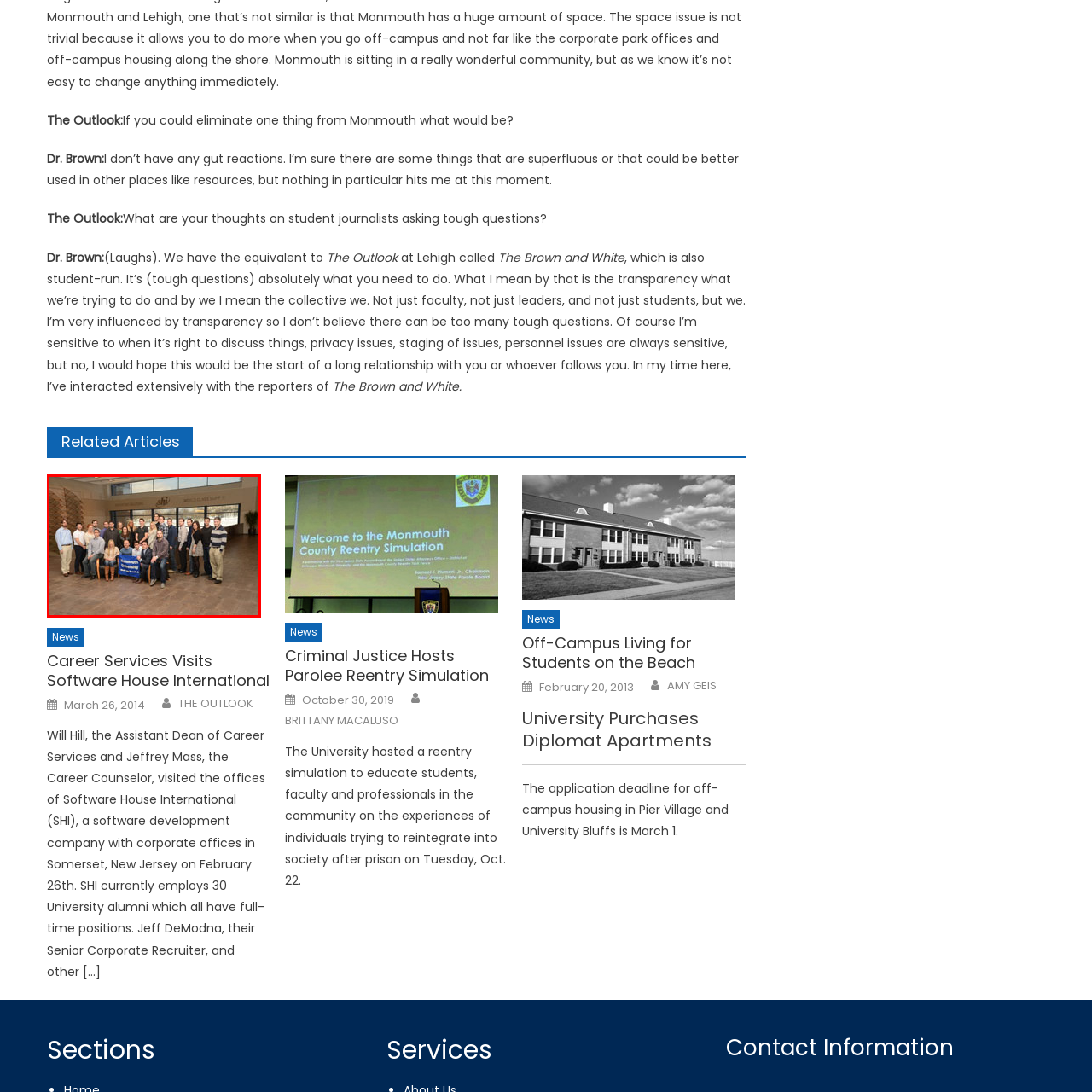Describe the scene captured within the highlighted red boundary in great detail.

In this group photograph, a diverse assembly of individuals is gathered in the welcoming atrium of Software House International (SHI), a software development company located in Somerset, New Jersey. The participants, including students and university representatives, proudly display a blue banner featuring the text "University Alumni" and "Software House International". The spacious and modern environment is illuminated by natural light streaming through the large windows, with a backdrop of contemporary design elements. This image captures a moment of camaraderie and connection among the attendees, emphasizing the collaboration between the university and SHI, and highlighting the strong network of alumni within the tech industry.